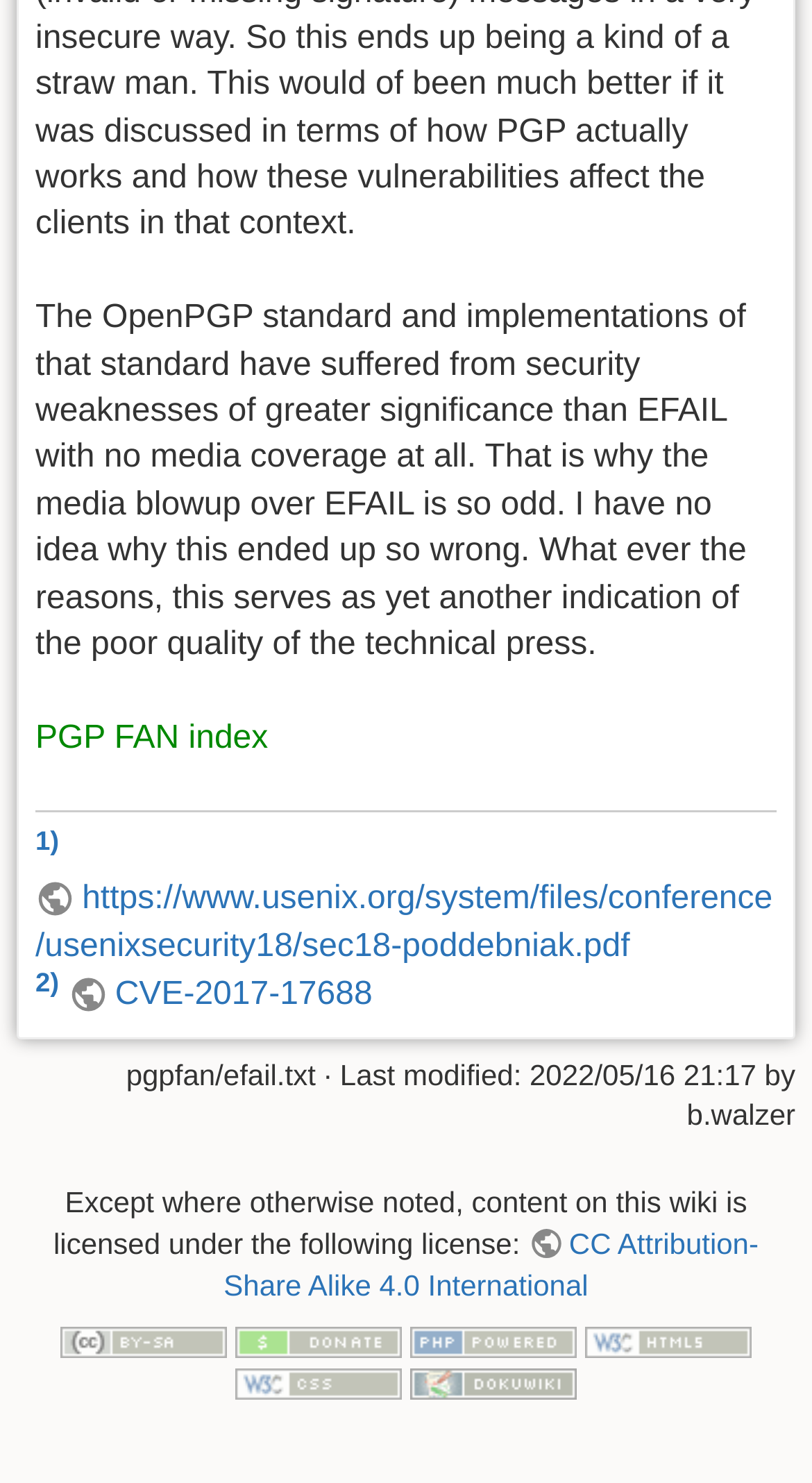Find and specify the bounding box coordinates that correspond to the clickable region for the instruction: "Visit the page about CVE-2017-17688".

[0.084, 0.659, 0.459, 0.683]